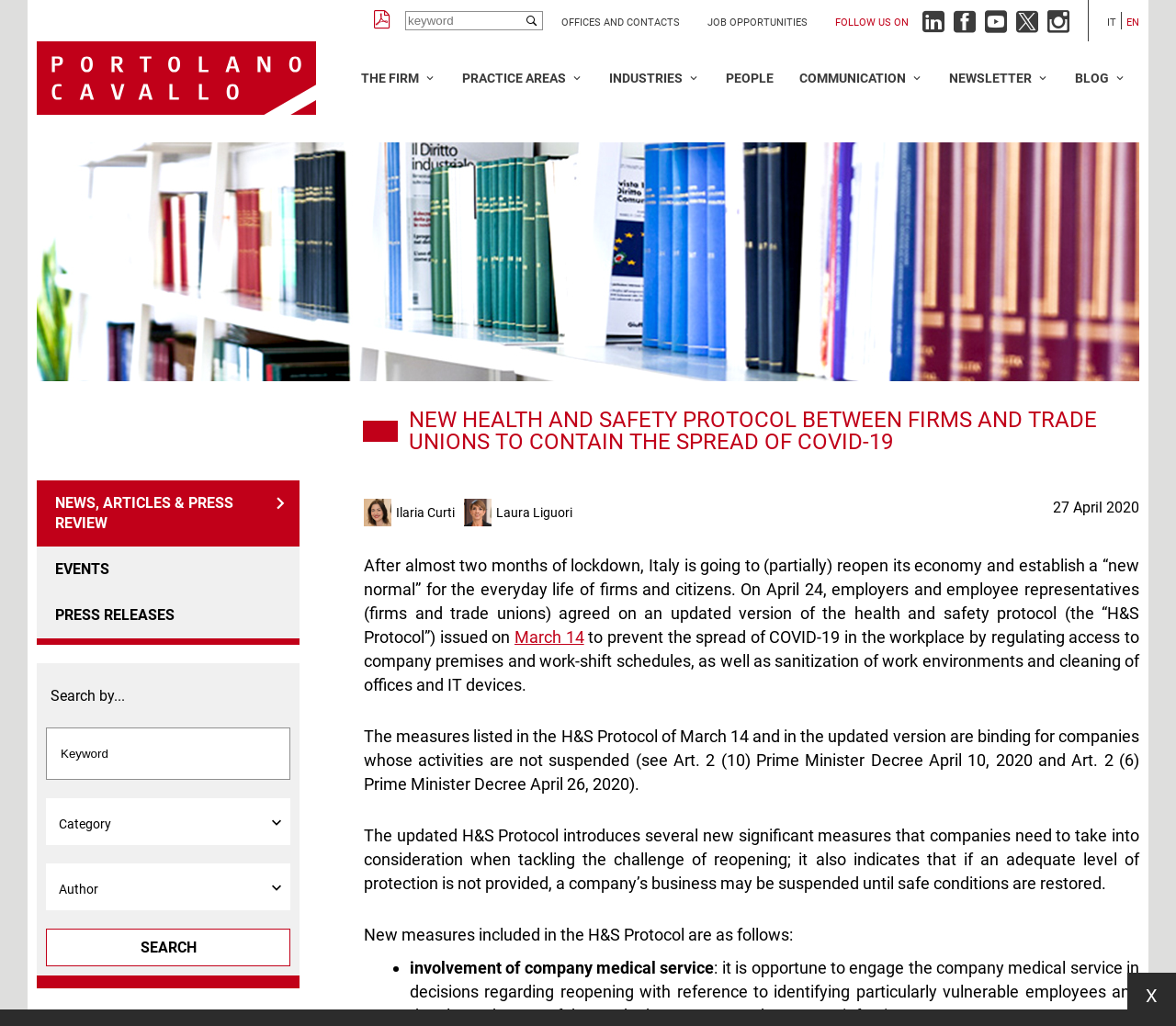Locate the primary heading on the webpage and return its text.

NEW HEALTH AND SAFETY PROTOCOL BETWEEN FIRMS AND TRADE UNIONS TO CONTAIN THE SPREAD OF COVID-19